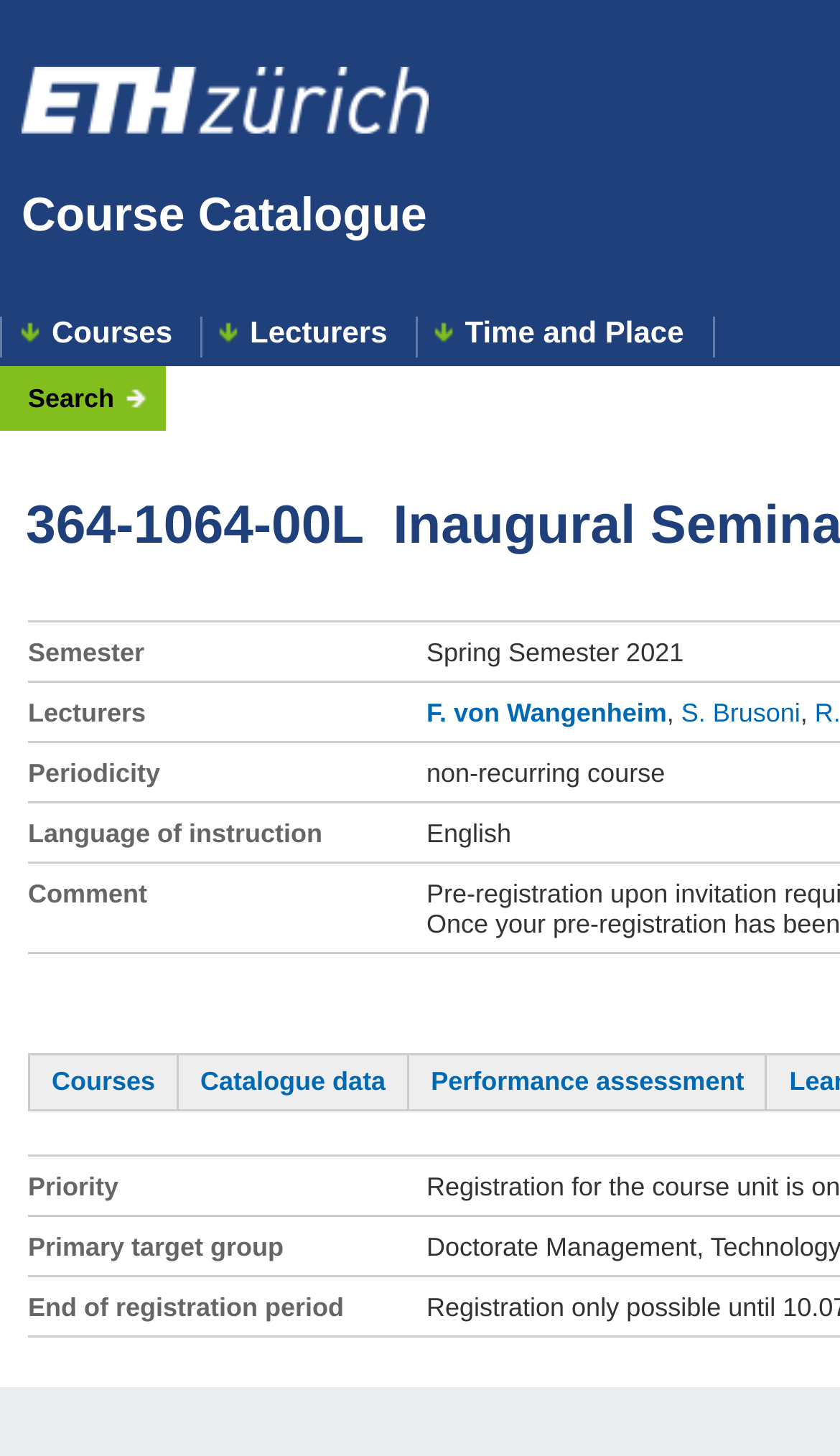Identify the bounding box coordinates of the element to click to follow this instruction: 'view courses'. Ensure the coordinates are four float values between 0 and 1, provided as [left, top, right, bottom].

[0.062, 0.732, 0.185, 0.753]